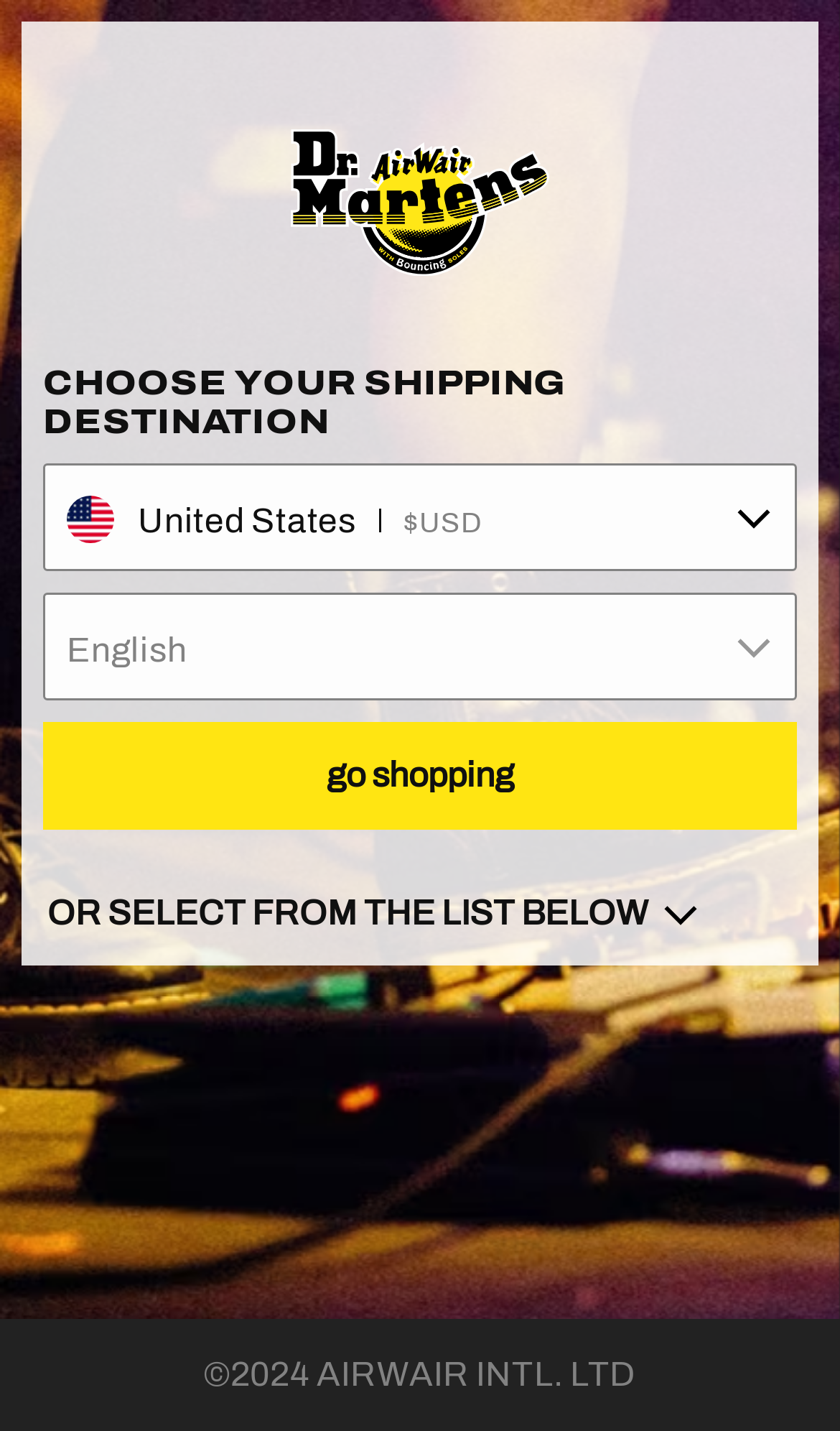Please use the details from the image to answer the following question comprehensively:
What is the language of the website?

The language of the website is indicated by the selected option 'English' in the language selection section. This suggests that the website's content is primarily presented in English.